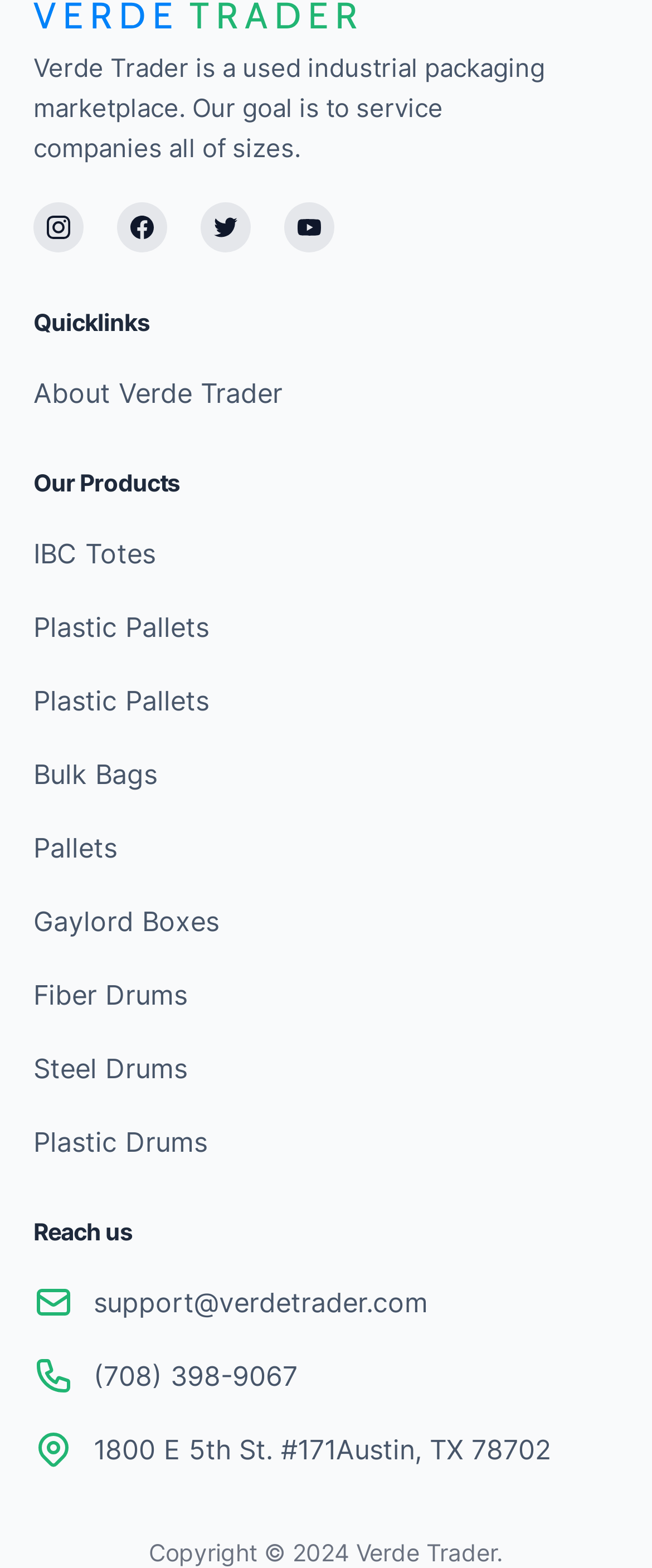Provide a brief response using a word or short phrase to this question:
What is the company's address?

1800 E 5th St. #171, Austin, TX 78702